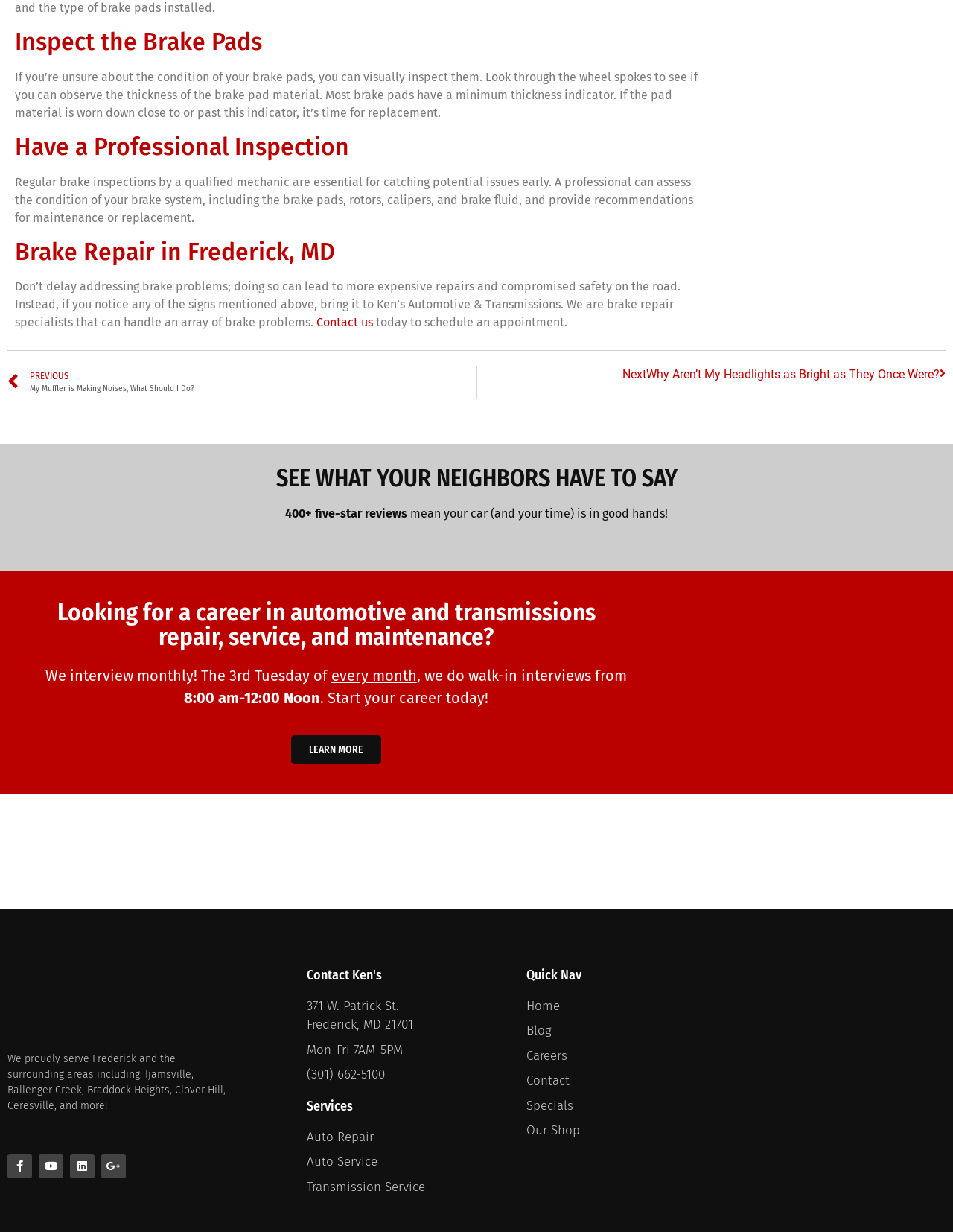What is the address of Ken's Automotive & Transmissions?
Using the image as a reference, answer the question in detail.

The address can be found in the 'Contact Ken's' section, which provides the full address, including the street, city, state, and zip code.